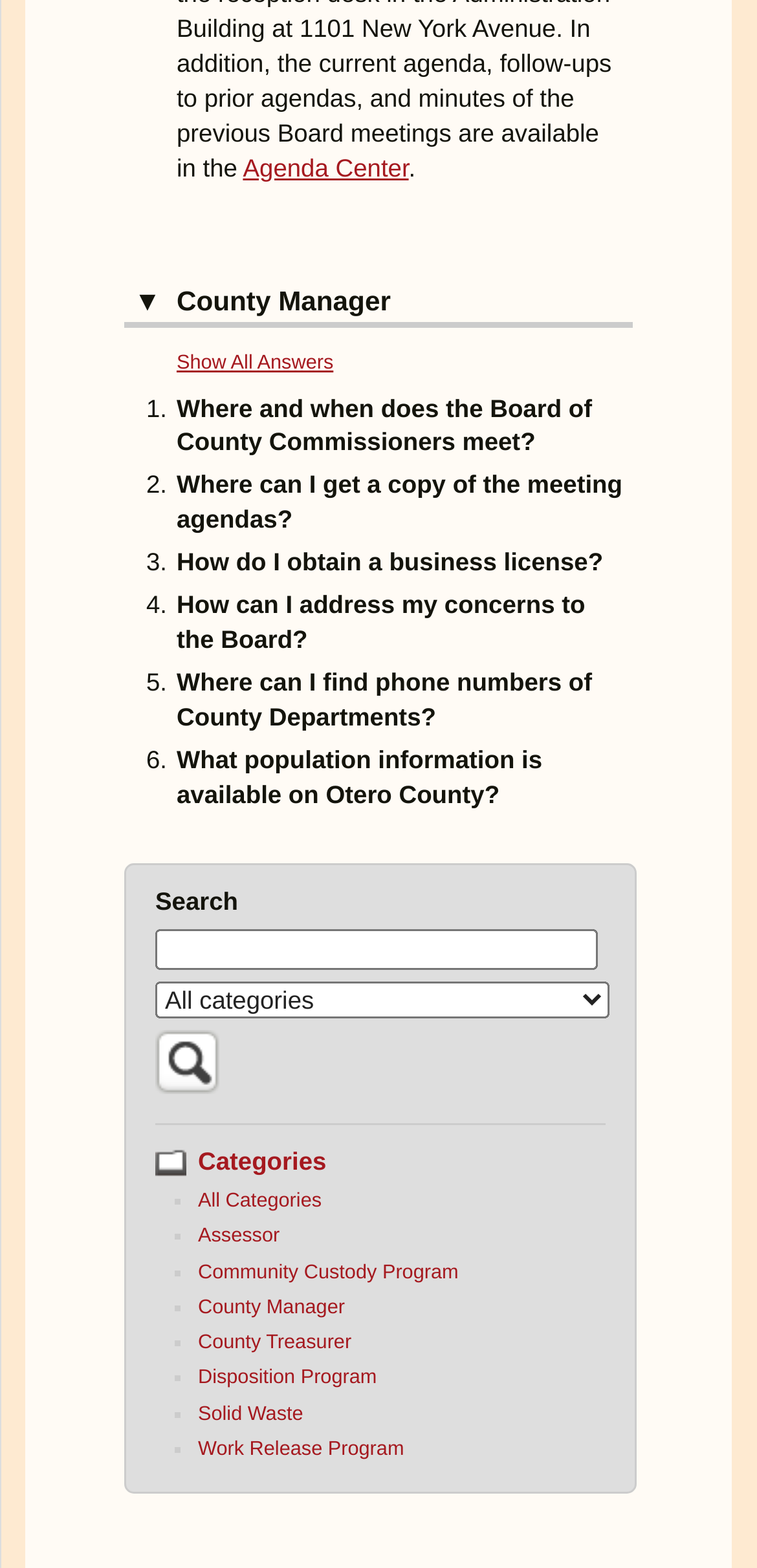Can you pinpoint the bounding box coordinates for the clickable element required for this instruction: "Search for something"? The coordinates should be four float numbers between 0 and 1, i.e., [left, top, right, bottom].

[0.205, 0.593, 0.791, 0.619]